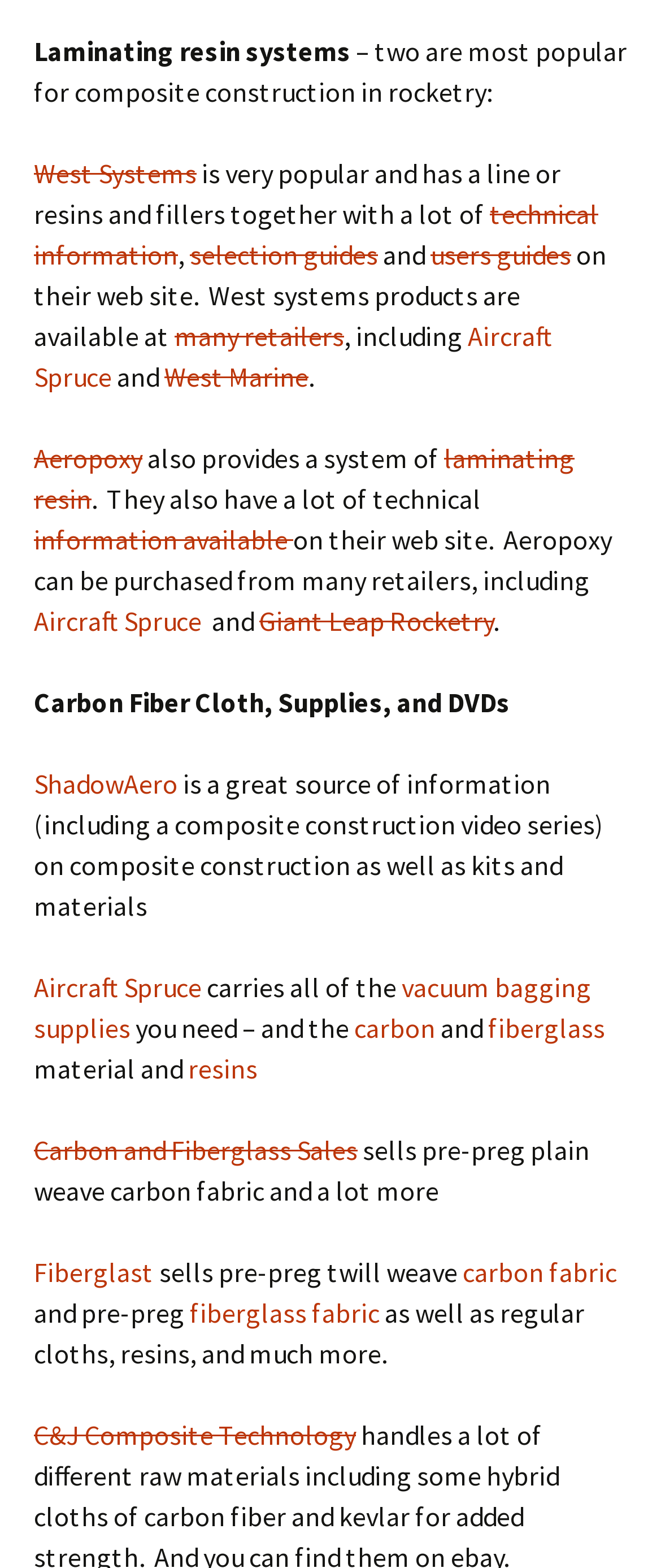Identify the bounding box for the UI element described as: "vacuum bagging supplies". The coordinates should be four float numbers between 0 and 1, i.e., [left, top, right, bottom].

[0.051, 0.618, 0.895, 0.666]